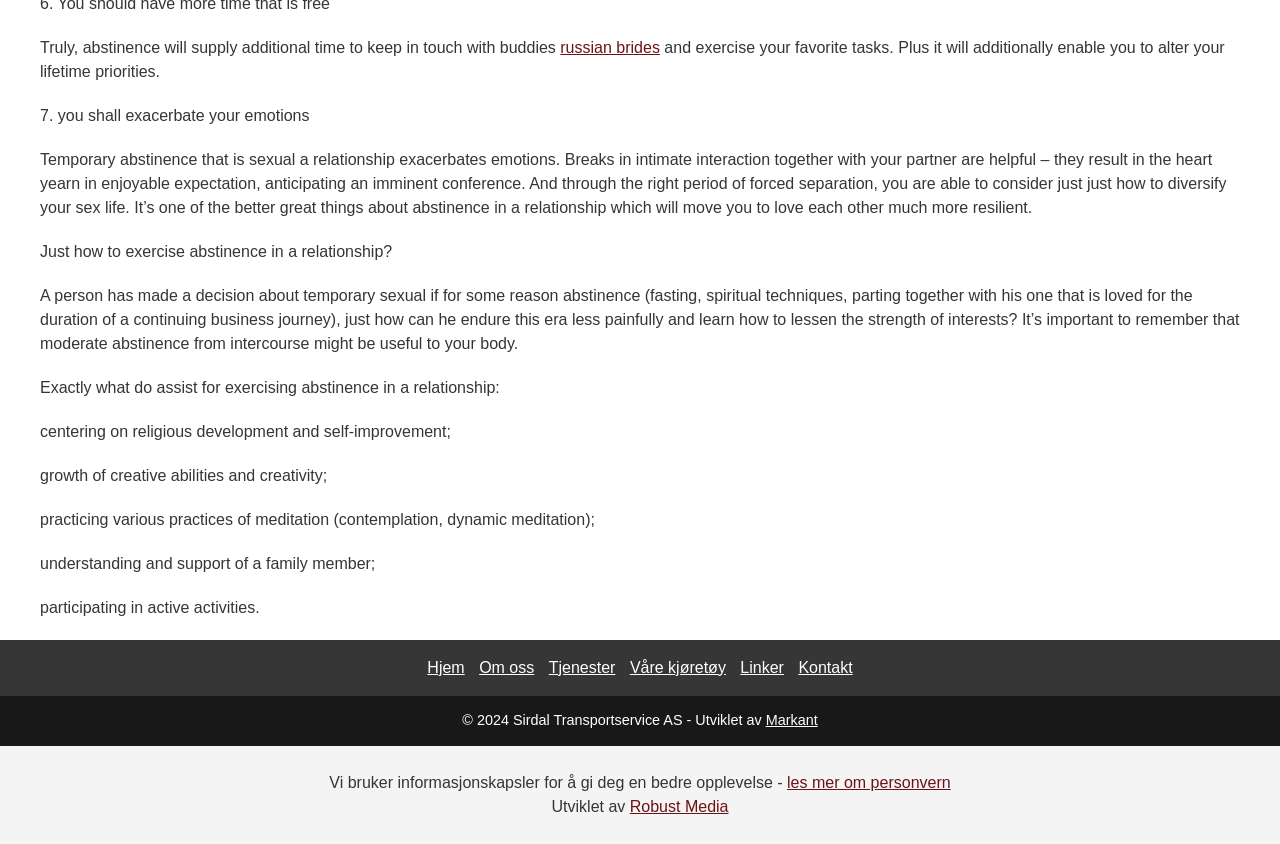Pinpoint the bounding box coordinates of the clickable element to carry out the following instruction: "click russian brides."

[0.438, 0.046, 0.516, 0.066]